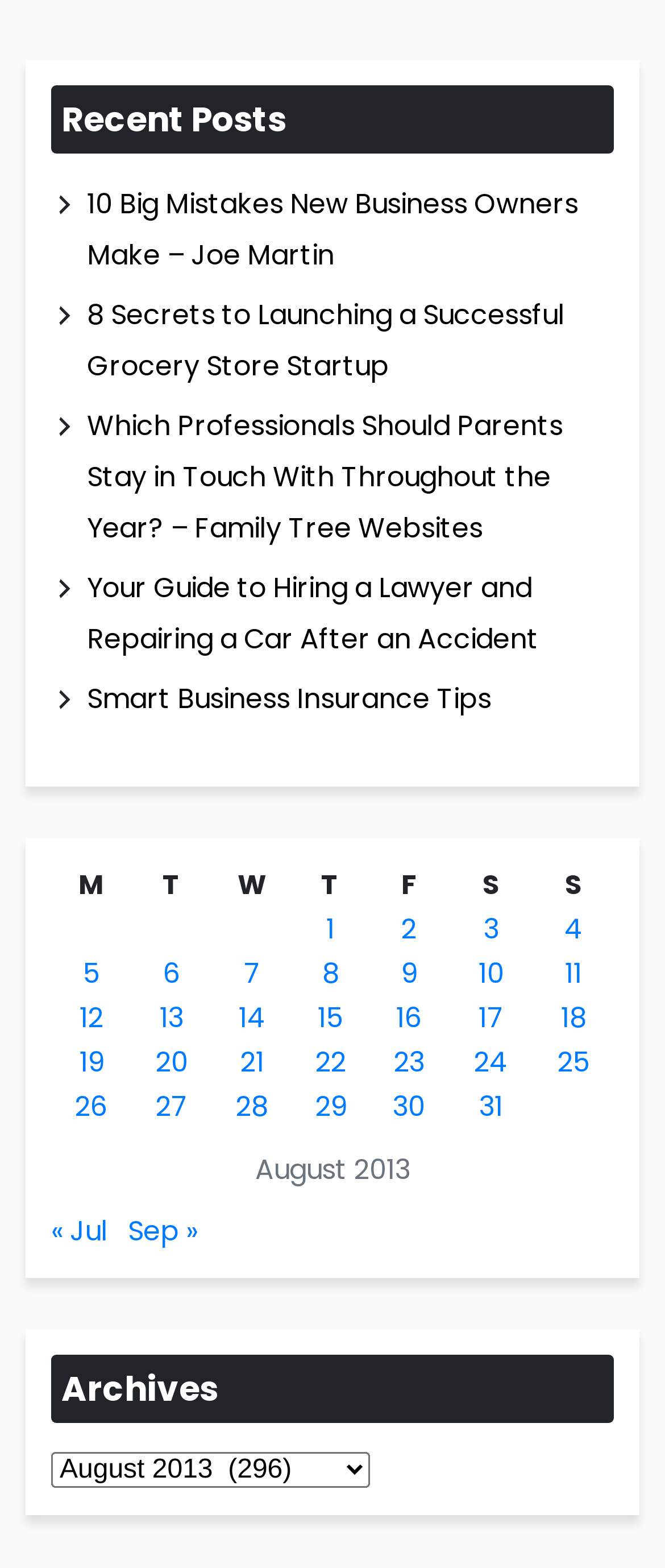Indicate the bounding box coordinates of the element that must be clicked to execute the instruction: "View recent posts". The coordinates should be given as four float numbers between 0 and 1, i.e., [left, top, right, bottom].

[0.077, 0.055, 0.923, 0.098]